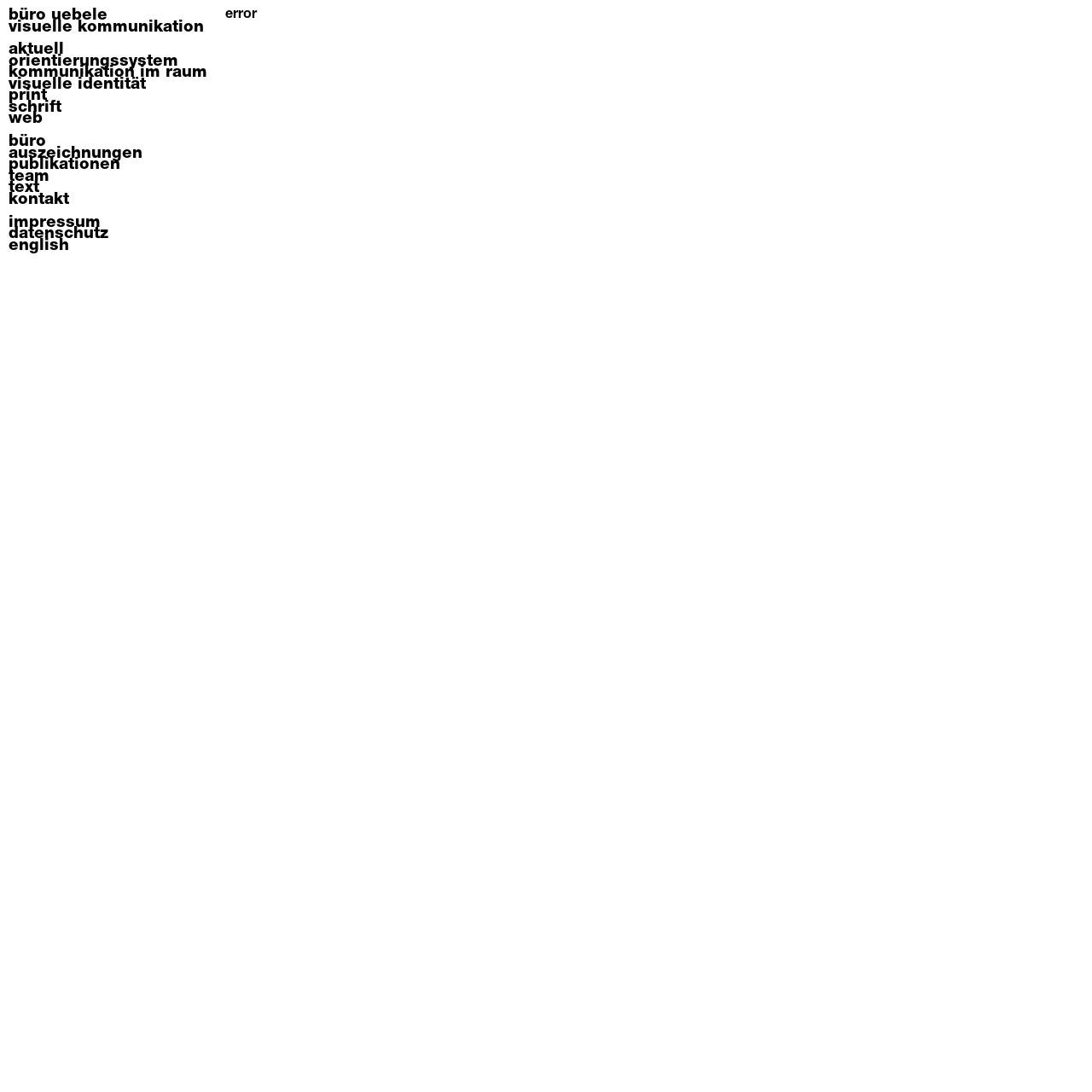What is the text of the heading in the article section?
Based on the image, answer the question with a single word or brief phrase.

error